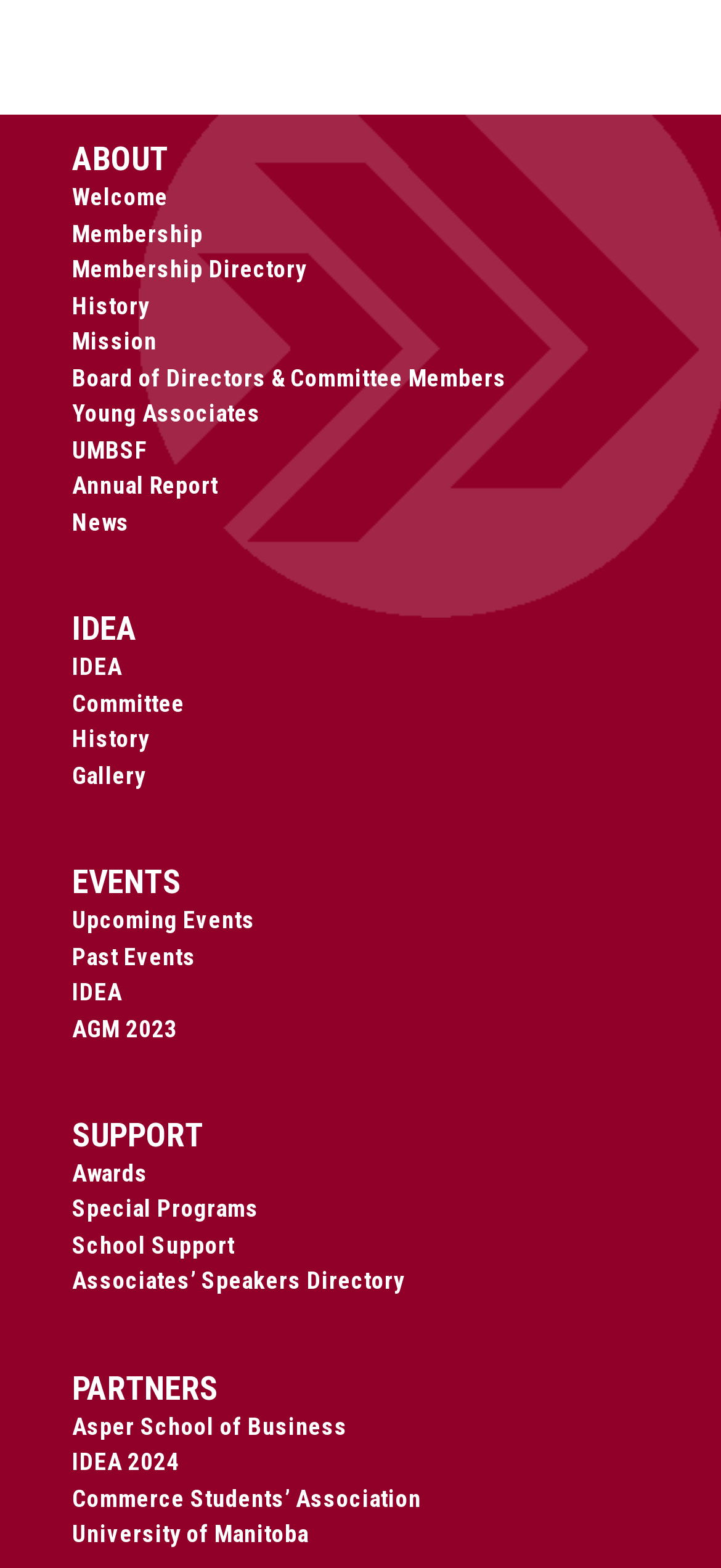Locate the bounding box coordinates of the region to be clicked to comply with the following instruction: "View the Membership Directory". The coordinates must be four float numbers between 0 and 1, in the form [left, top, right, bottom].

[0.1, 0.163, 0.426, 0.181]